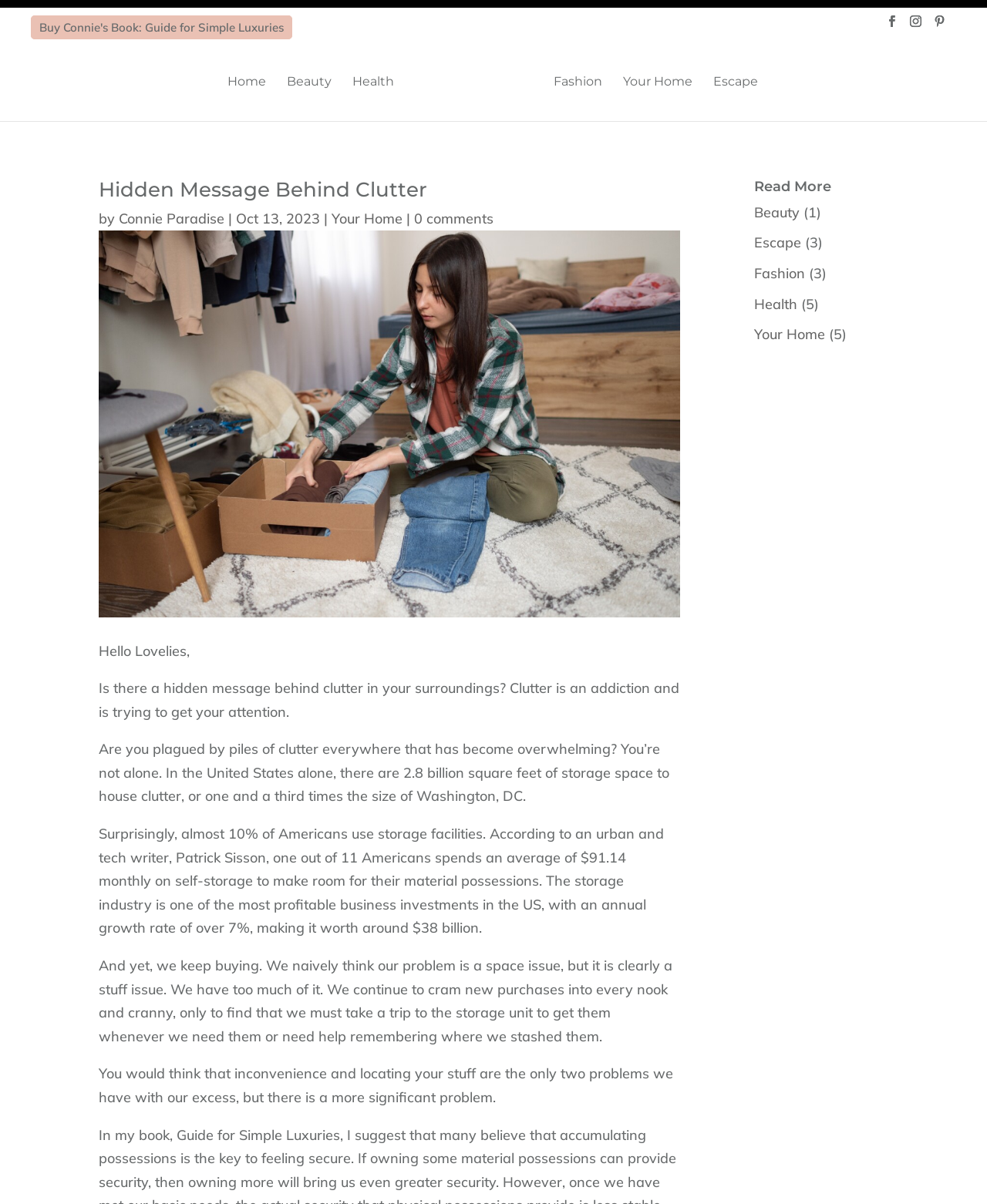Find the bounding box coordinates for the HTML element described in this sentence: "Your Home". Provide the coordinates as four float numbers between 0 and 1, in the format [left, top, right, bottom].

[0.631, 0.063, 0.702, 0.097]